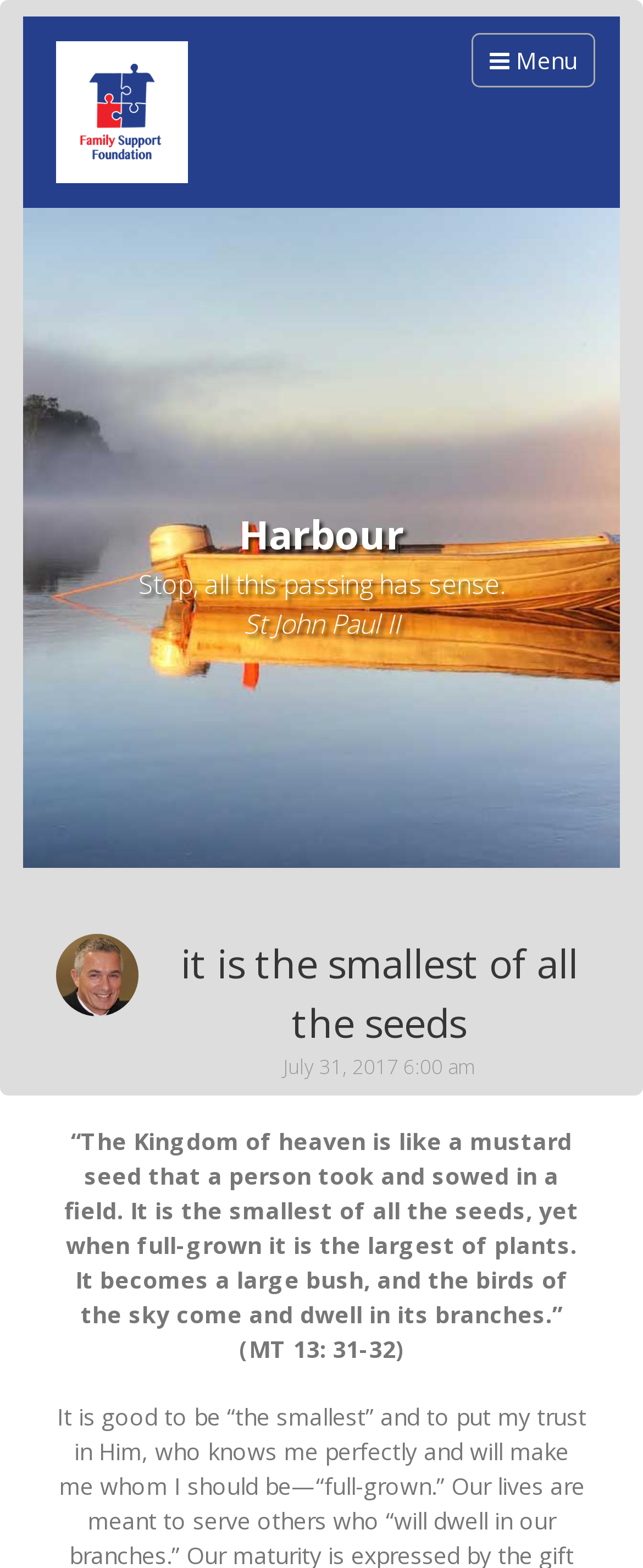Find and provide the bounding box coordinates for the UI element described with: "parent_node: Menu".

[0.087, 0.026, 0.292, 0.116]